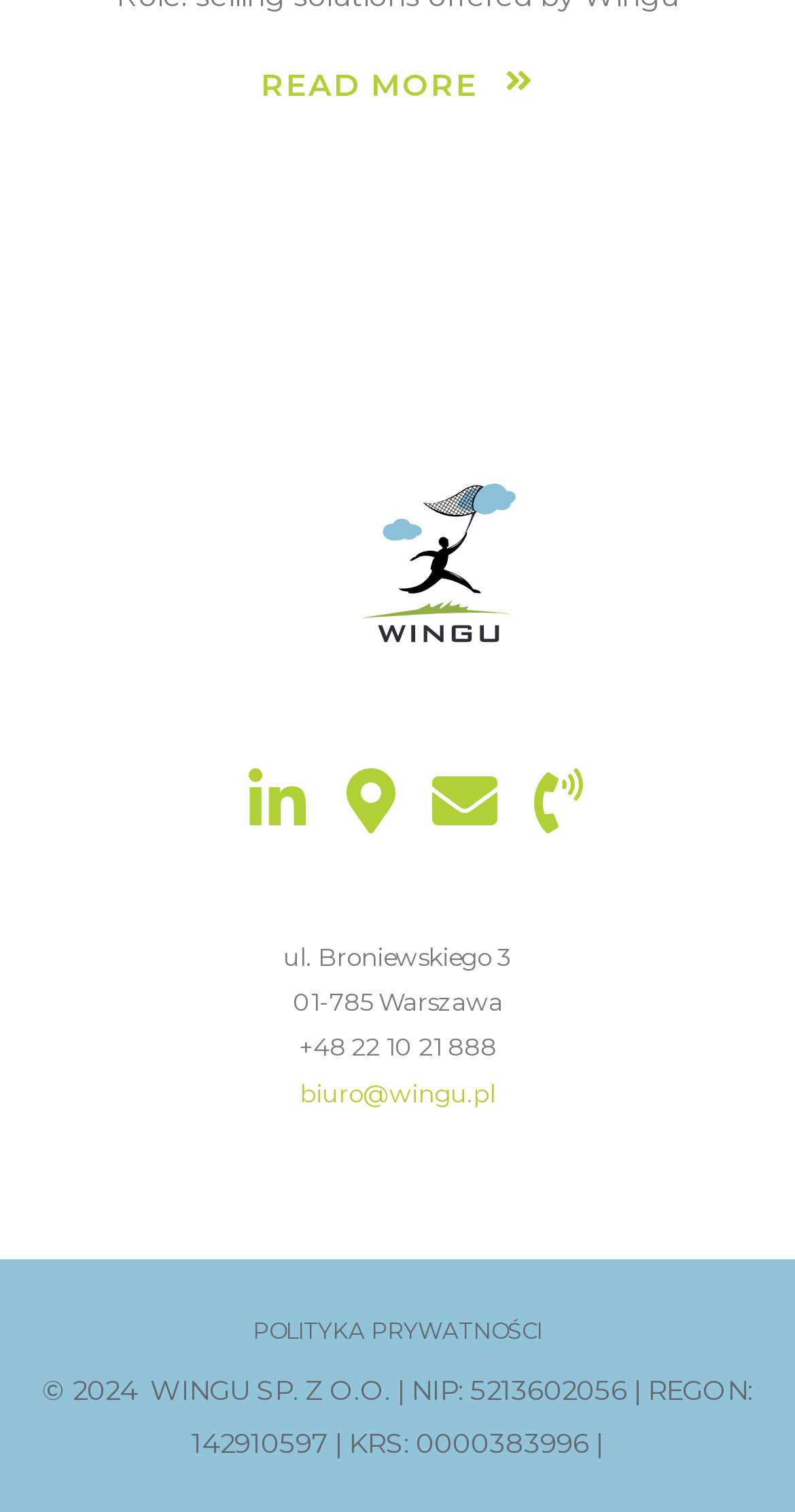What is the company's phone number?
Look at the image and respond with a single word or a short phrase.

+48 22 10 21 888